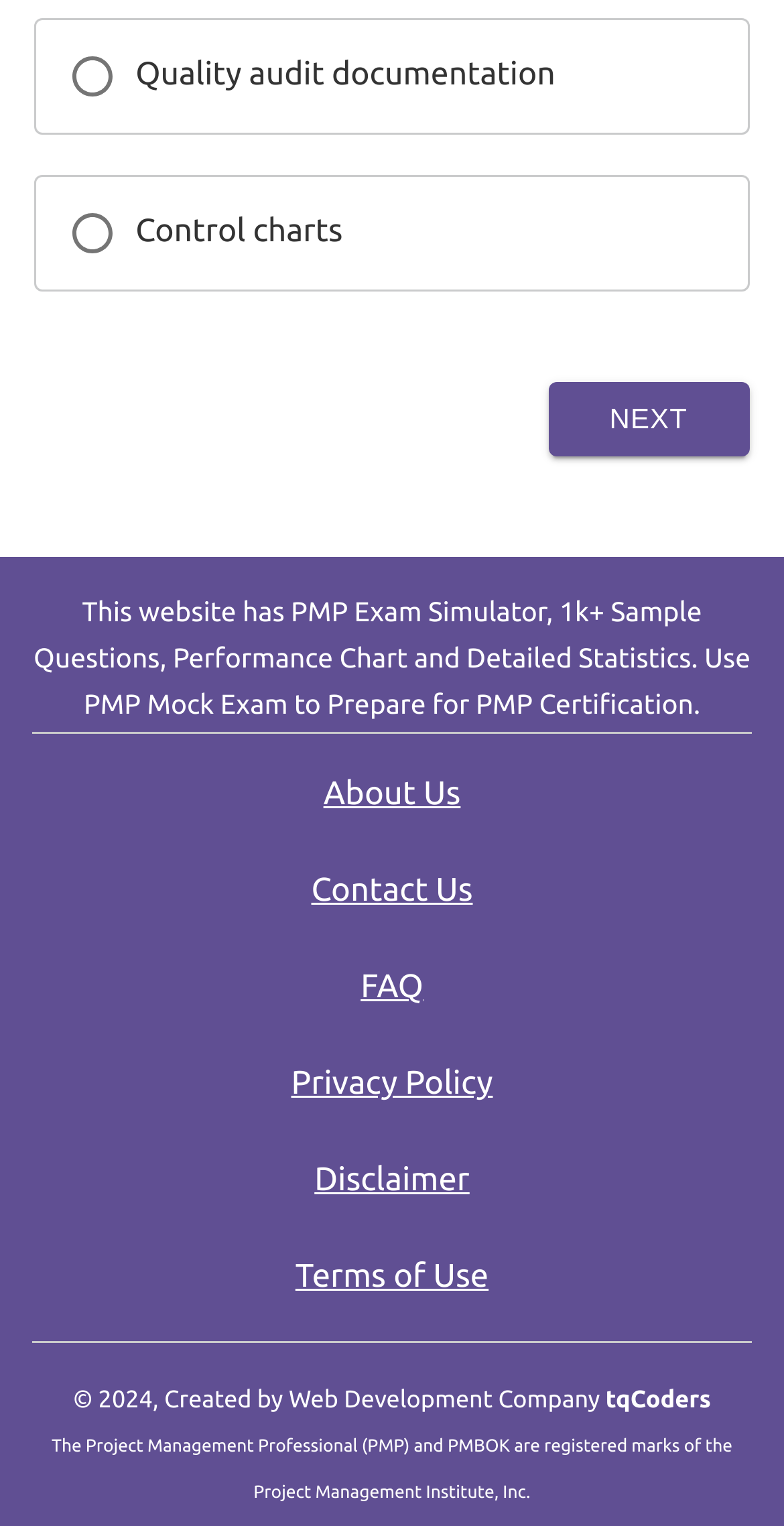Answer with a single word or phrase: 
What is the purpose of this website?

PMP Exam Simulator